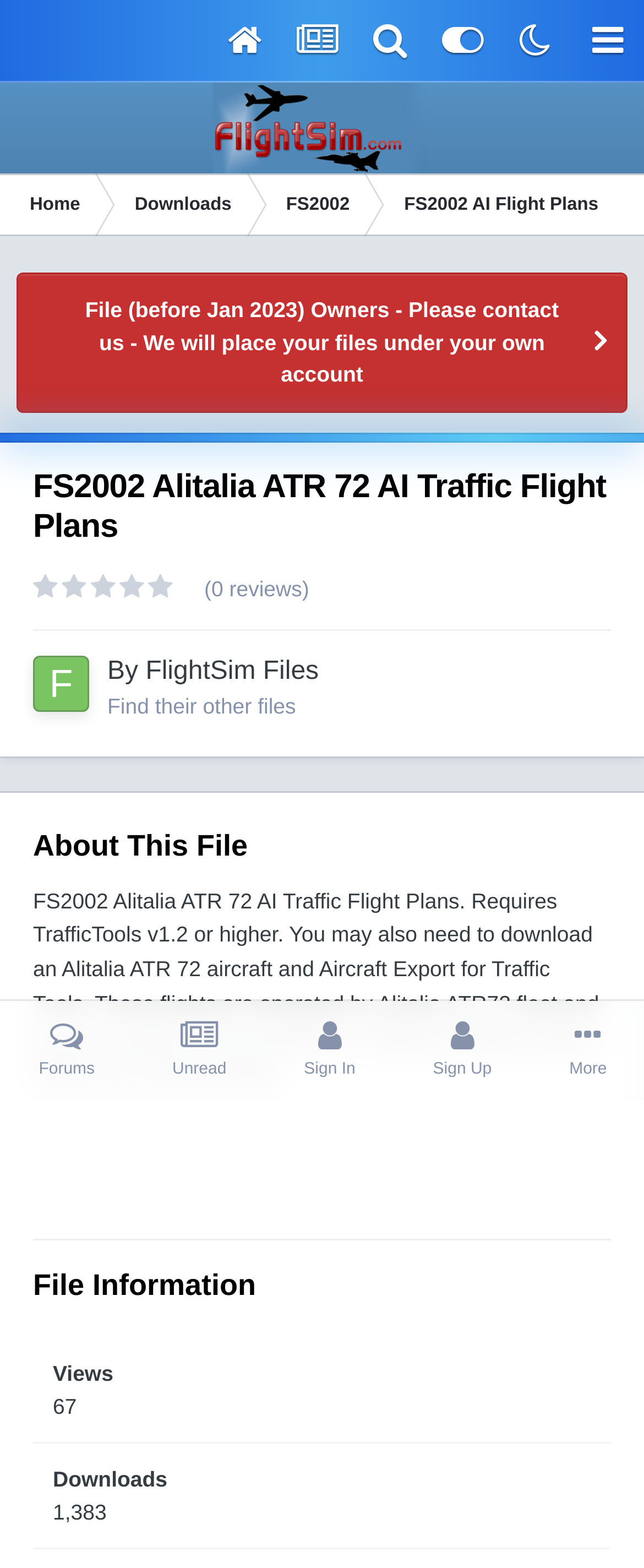Answer the following query concisely with a single word or phrase:
What is the name of the file?

FS2002 Alitalia ATR 72 AI Traffic Flight Plans